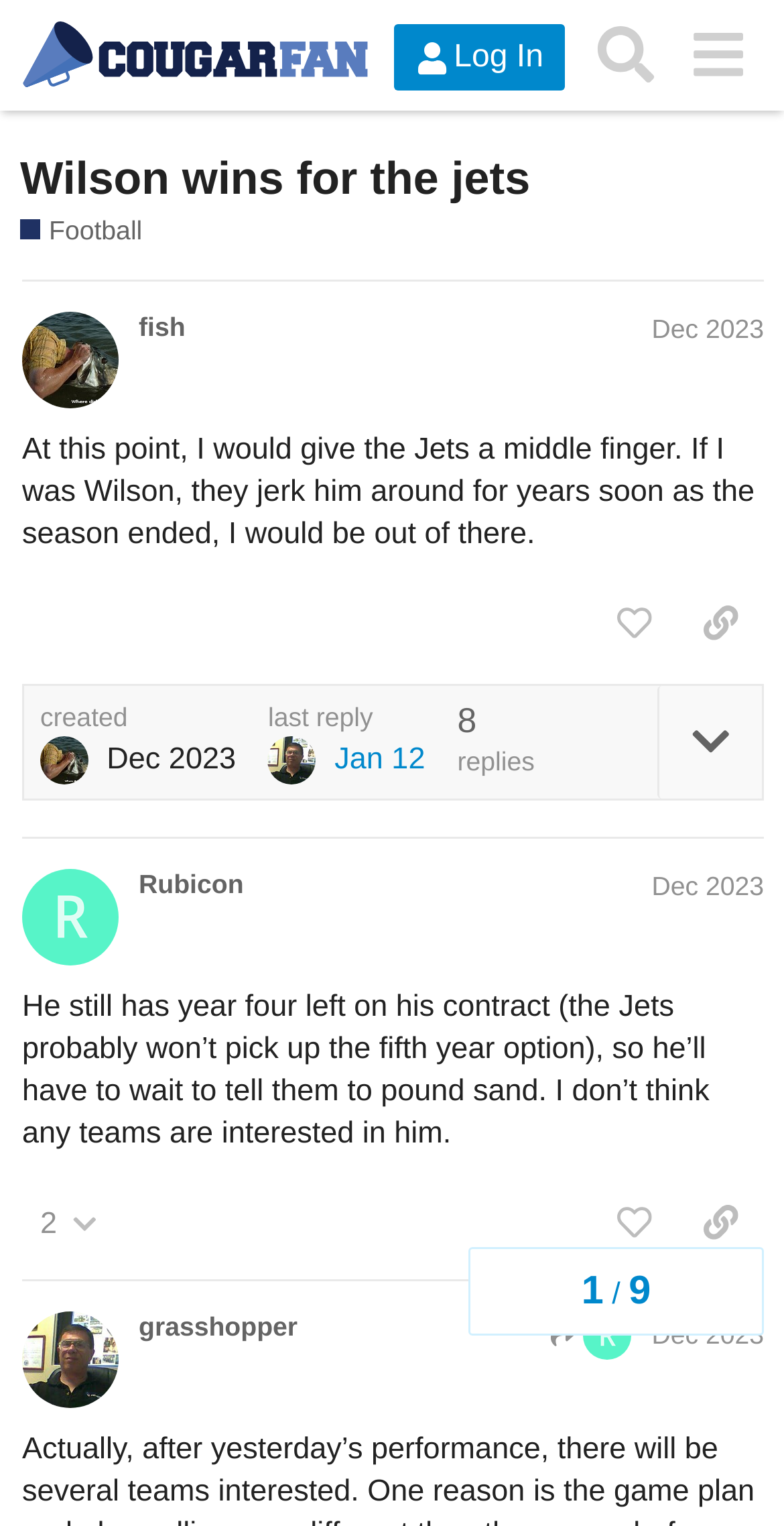Determine the bounding box coordinates of the UI element that matches the following description: "title="like this post"". The coordinates should be four float numbers between 0 and 1 in the format [left, top, right, bottom].

[0.753, 0.384, 0.864, 0.435]